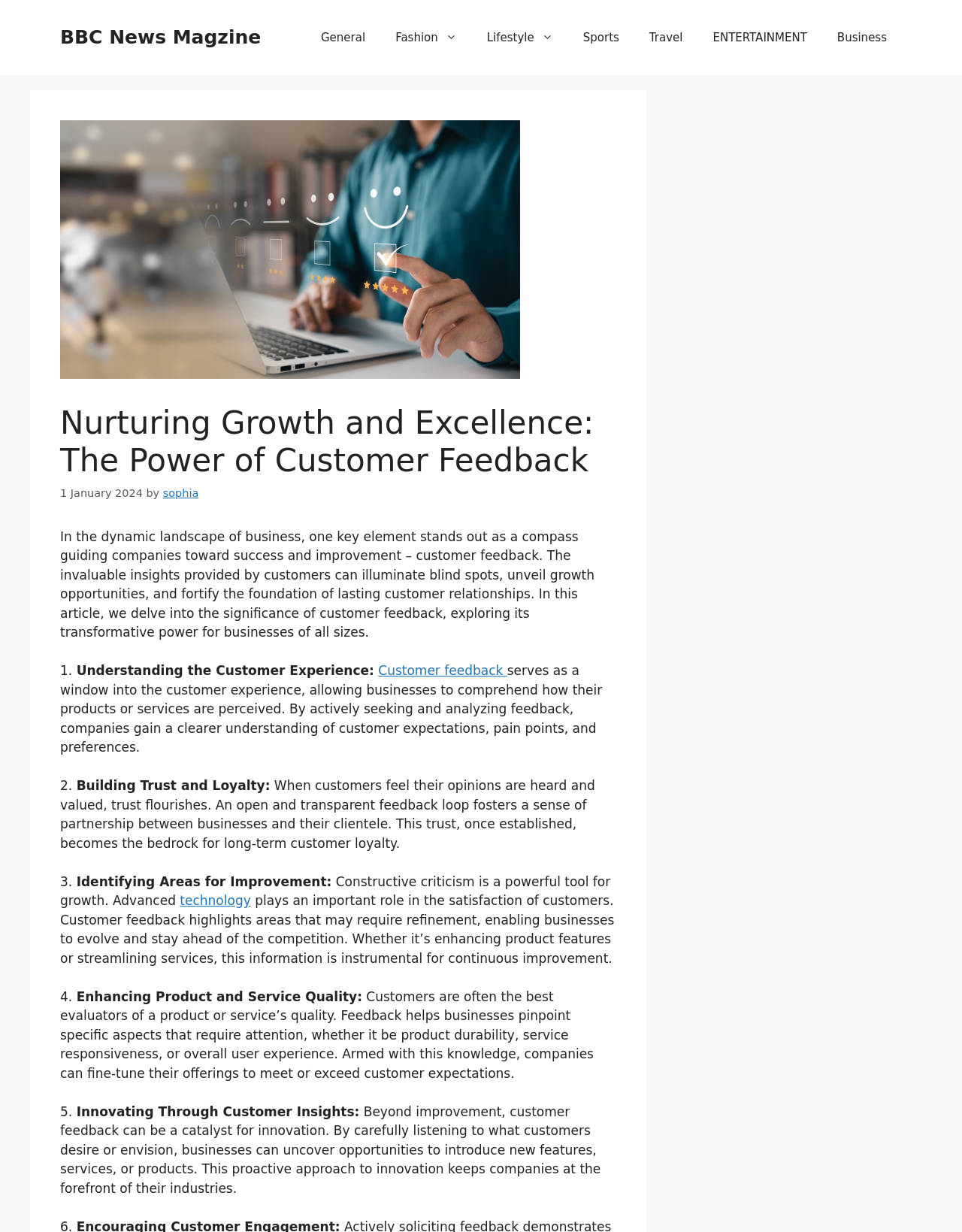Please determine the bounding box coordinates of the element to click on in order to accomplish the following task: "Click on the 'Business' link". Ensure the coordinates are four float numbers ranging from 0 to 1, i.e., [left, top, right, bottom].

[0.855, 0.012, 0.938, 0.049]